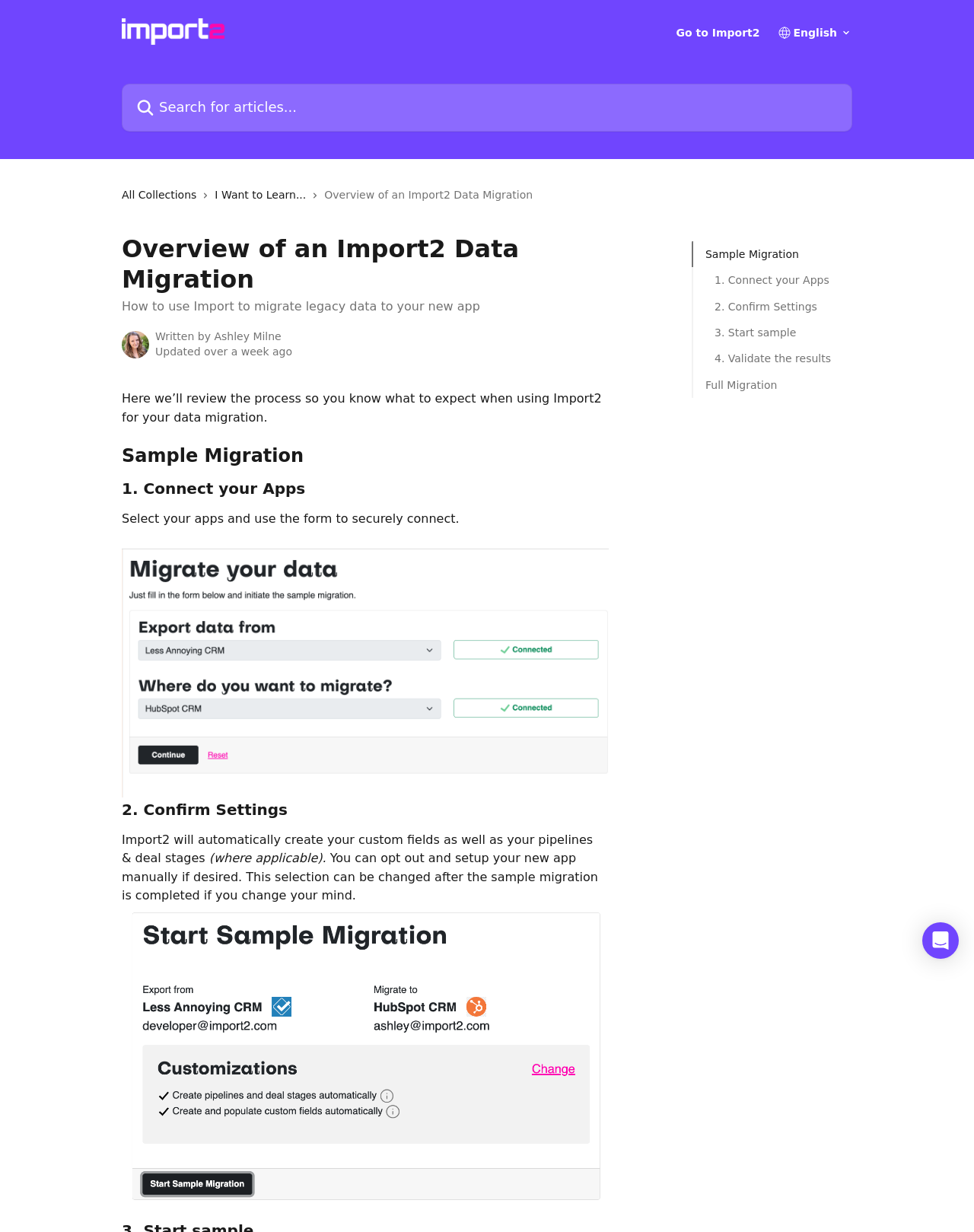What is the purpose of the sample migration?
Kindly offer a comprehensive and detailed response to the question.

The purpose of the sample migration can be inferred from the text 'Here we’ll review the process so you know what to expect when using Import2 for your data migration.' which is located below the 'Sample Migration' heading.